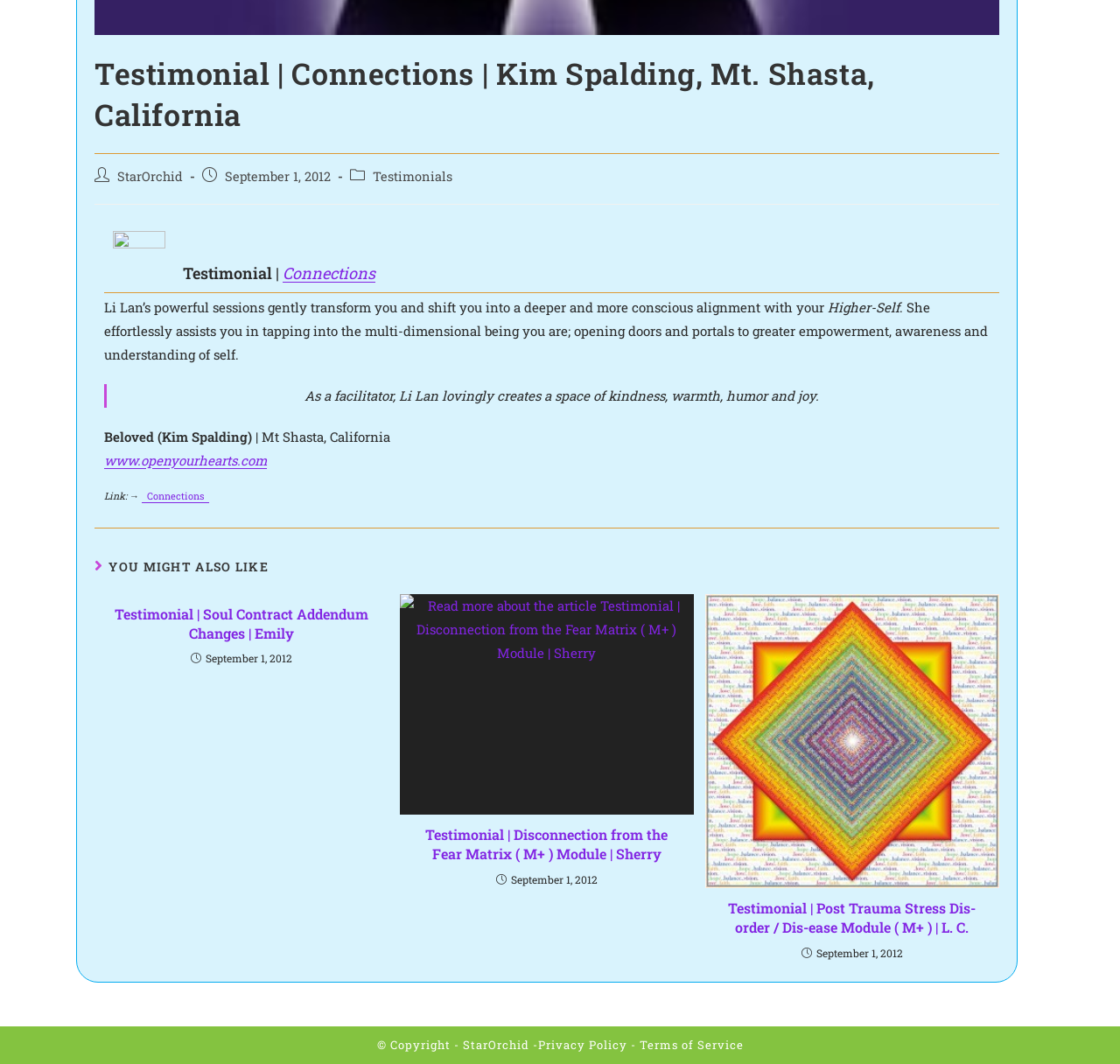Can you give a comprehensive explanation to the question given the content of the image?
What is the category of the post?

I found the answer by looking at the 'Post category:' section, which is located below the 'Post author:' section. The text 'Testimonials' is a link, indicating that it is the category of the post.